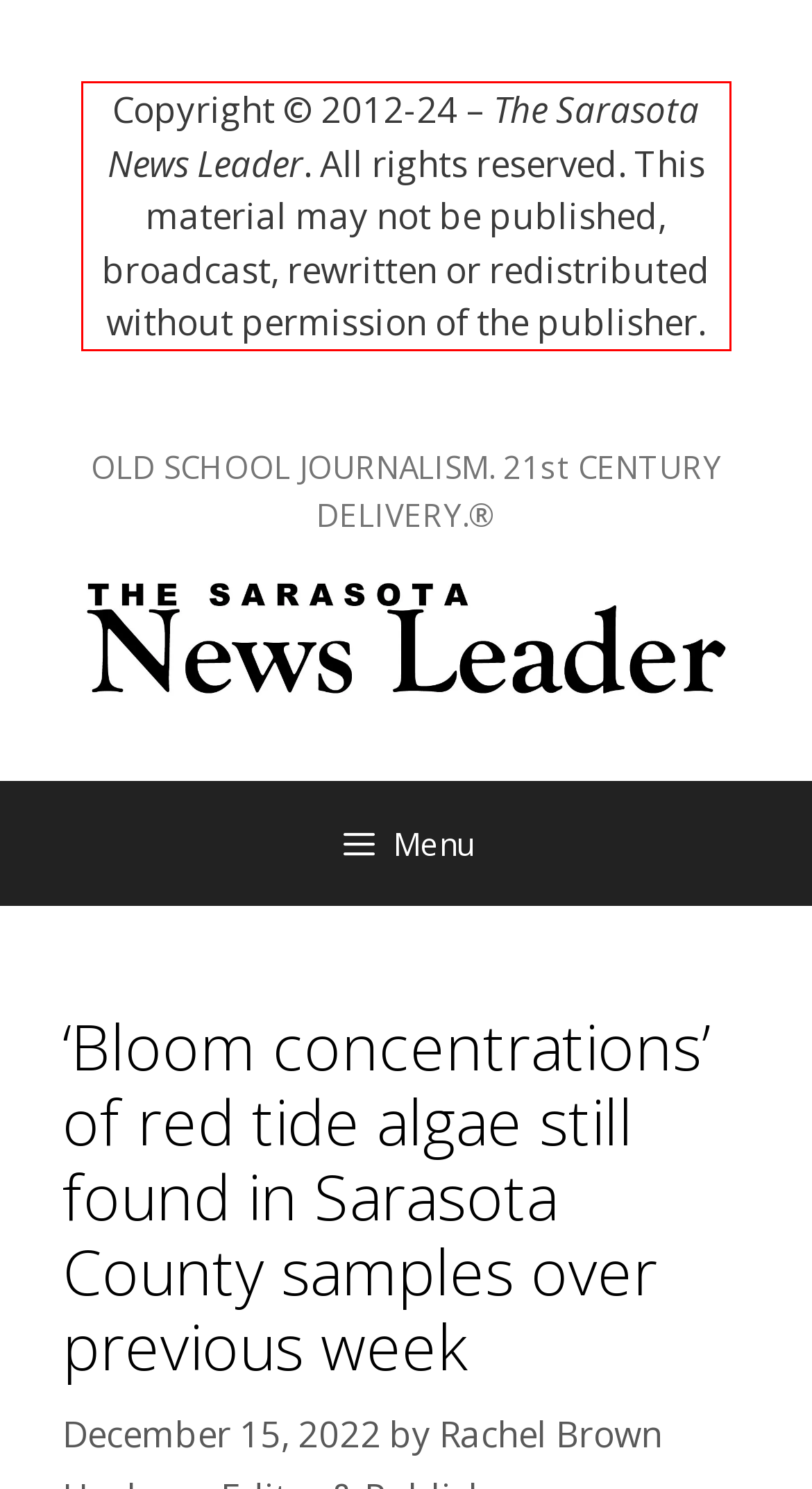Identify the text within the red bounding box on the webpage screenshot and generate the extracted text content.

Copyright © 2012-24 – The Sarasota News Leader. All rights reserved. This material may not be published, broadcast, rewritten or redistributed without permission of the publisher.